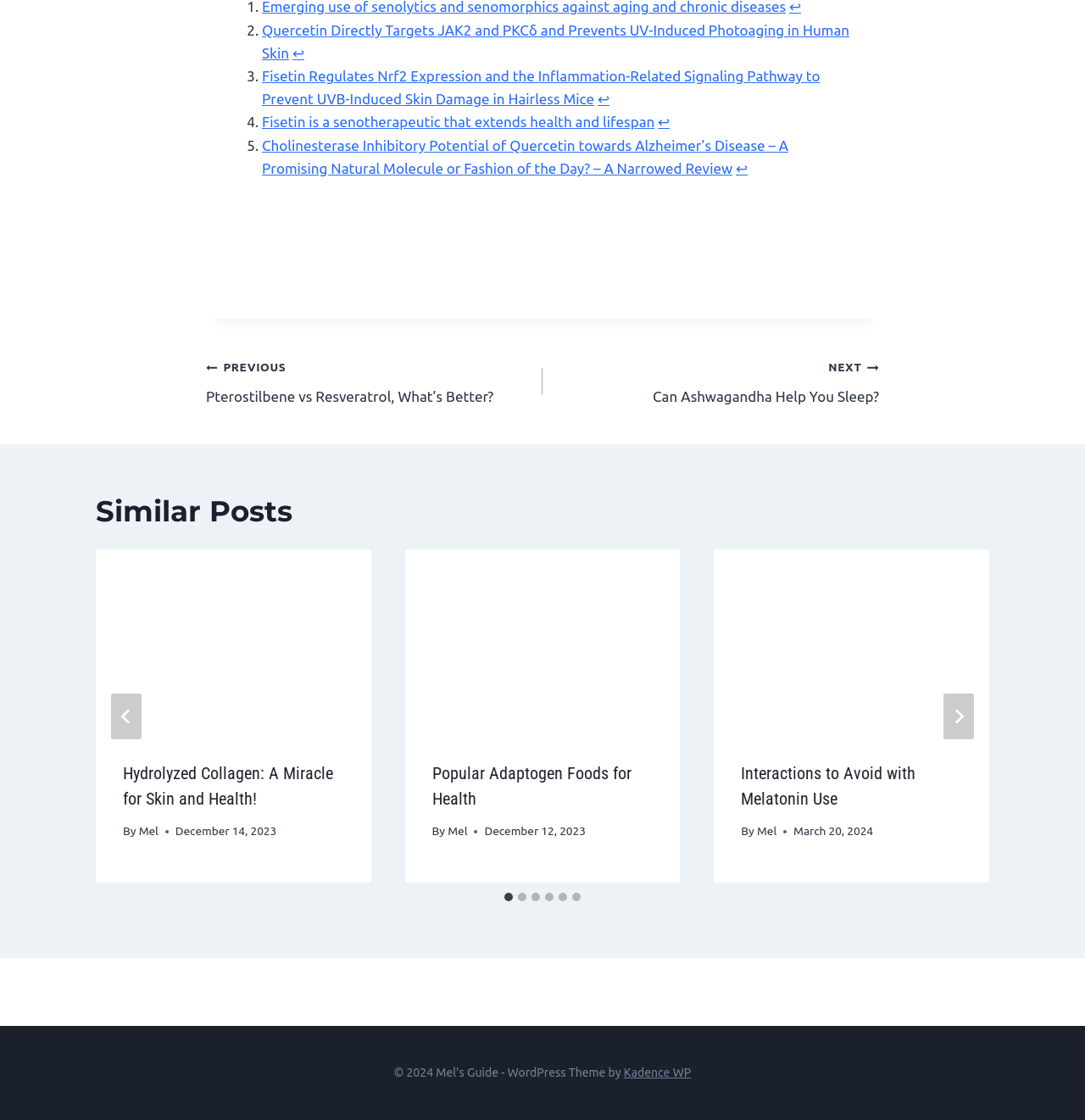Please determine the bounding box coordinates of the element's region to click for the following instruction: "Get a free quote today".

None